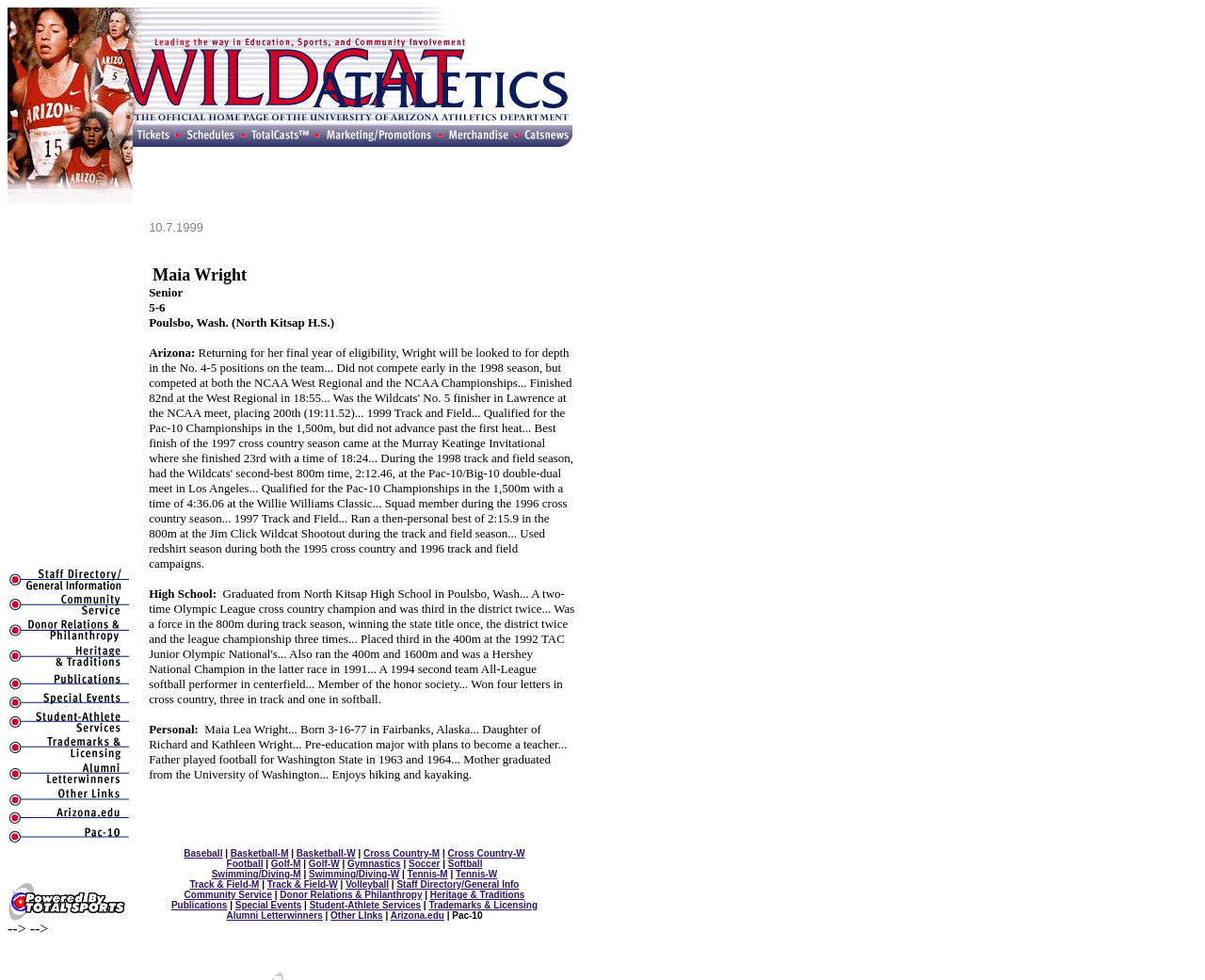Using the element description provided, determine the bounding box coordinates in the format (top-left x, top-left y, bottom-right x, bottom-right y). Ensure that all values are floating point numbers between 0 and 1. Element description: Cross Country-W

[0.371, 0.866, 0.436, 0.876]